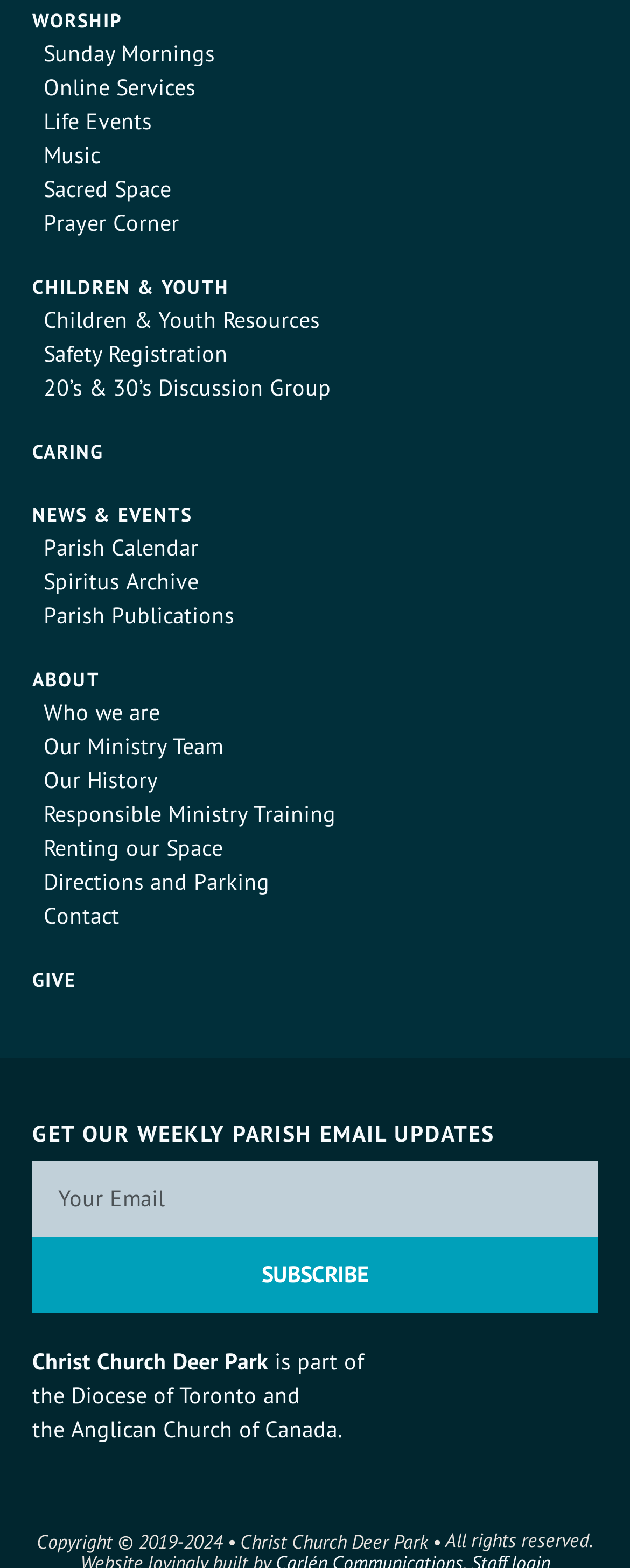How many sections are on the webpage?
From the details in the image, provide a complete and detailed answer to the question.

The webpage has seven main sections: 'WORSHIP', 'CHILDREN & YOUTH', 'CARING', 'NEWS & EVENTS', 'ABOUT', 'GIVE', and the section at the bottom with the church's name and copyright information.